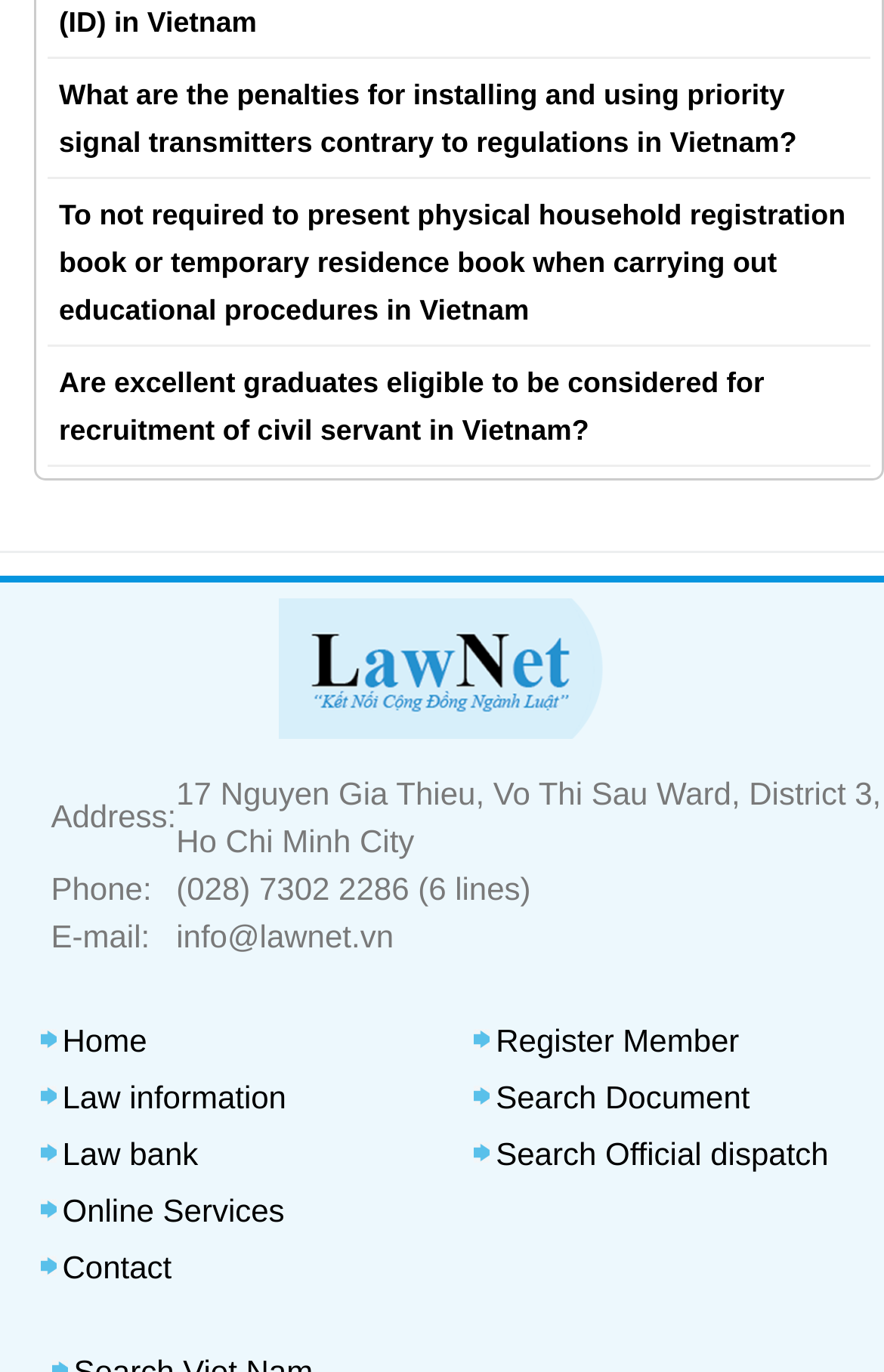Locate the bounding box of the UI element described in the following text: "Search Document".

[0.561, 0.786, 0.848, 0.812]